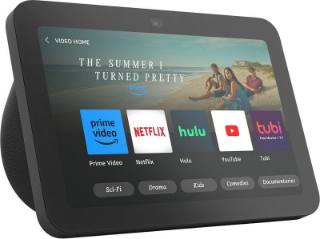Thoroughly describe what you see in the image.

The image features the Amazon Echo Show 8 (3rd Generation), a versatile smart display designed for home entertainment and connectivity. The device showcases its vibrant touchscreen interface, presenting a selection of popular streaming services such as Prime Video, Netflix, Hulu, YouTube, and Tubi. Above these options, a banner displays the title "THE SUMMER I TURNED PRETTY," indicating content available for viewing. The sleek design integrates a display and speaker system, making it an ideal addition to any room for video calls, watching shows, or controlling smart home devices seamlessly.